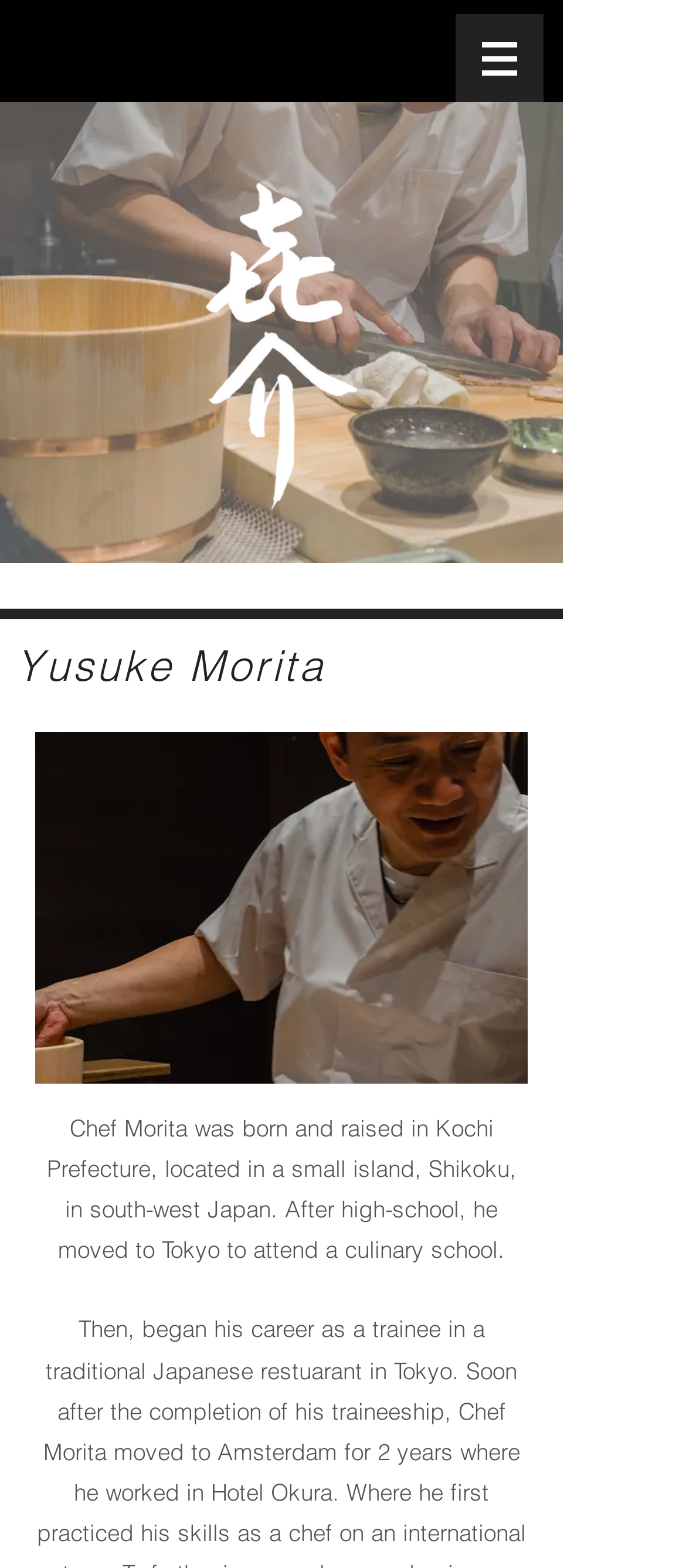What is the chef doing in the image?
Provide a concise answer using a single word or phrase based on the image.

Not specified